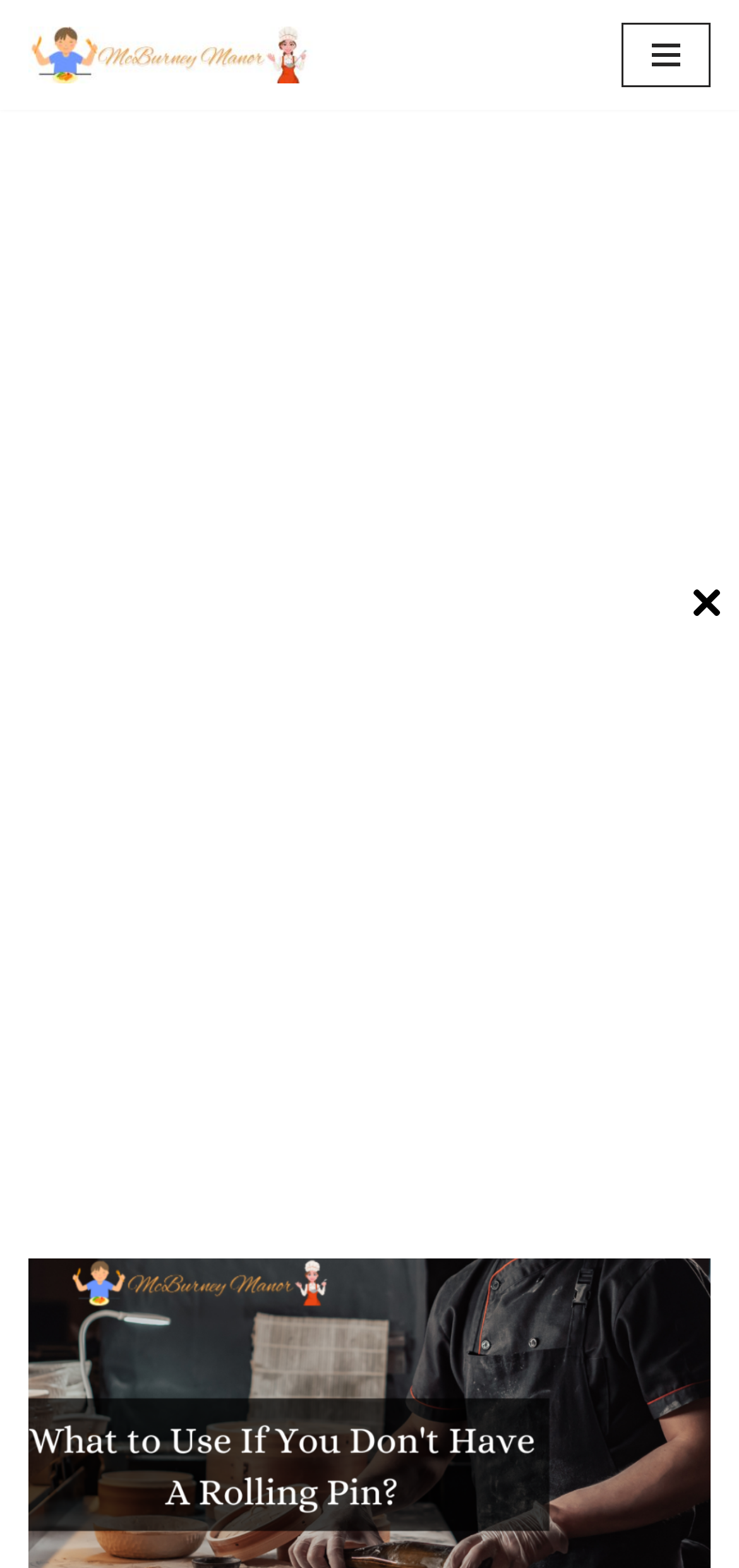Provide the bounding box coordinates of the HTML element described as: "Navigation Menu". The bounding box coordinates should be four float numbers between 0 and 1, i.e., [left, top, right, bottom].

[0.841, 0.015, 0.962, 0.056]